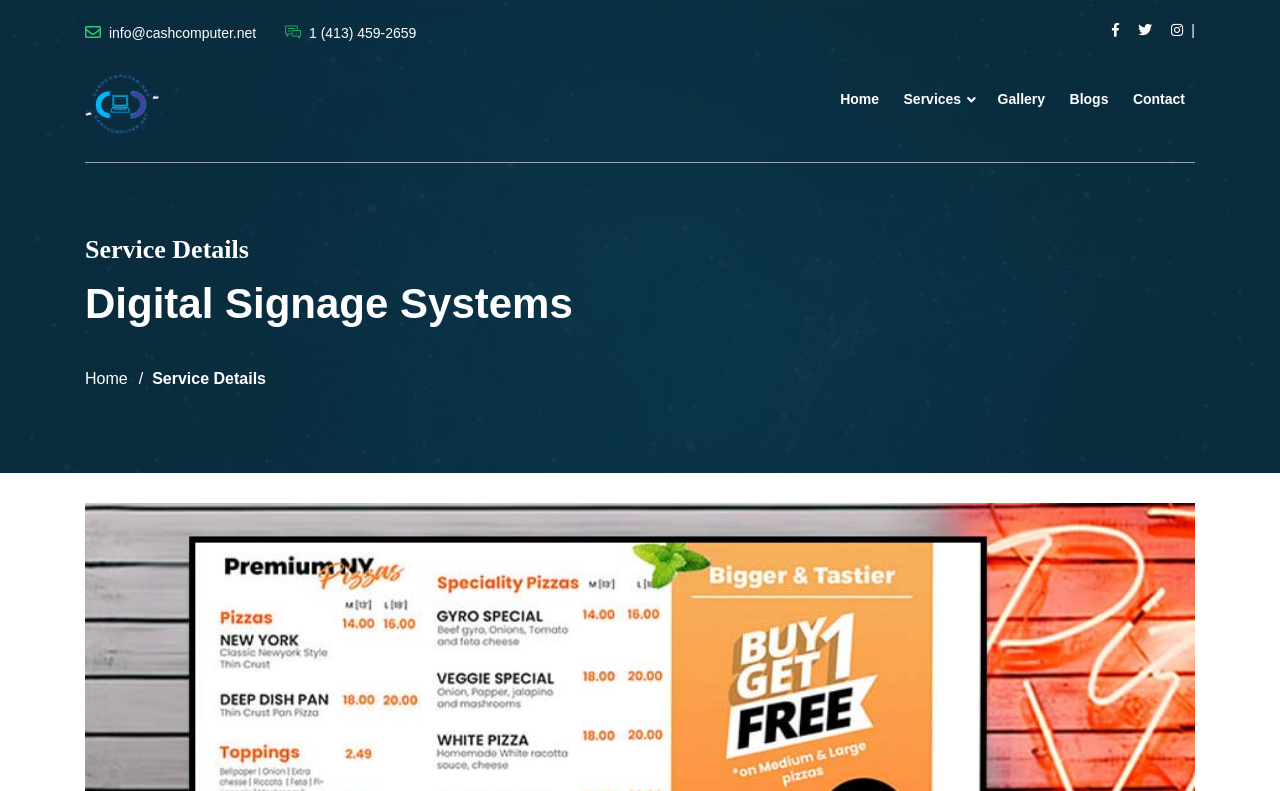Locate the bounding box coordinates for the element described below: "Home". The coordinates must be four float values between 0 and 1, formatted as [left, top, right, bottom].

[0.066, 0.463, 0.1, 0.494]